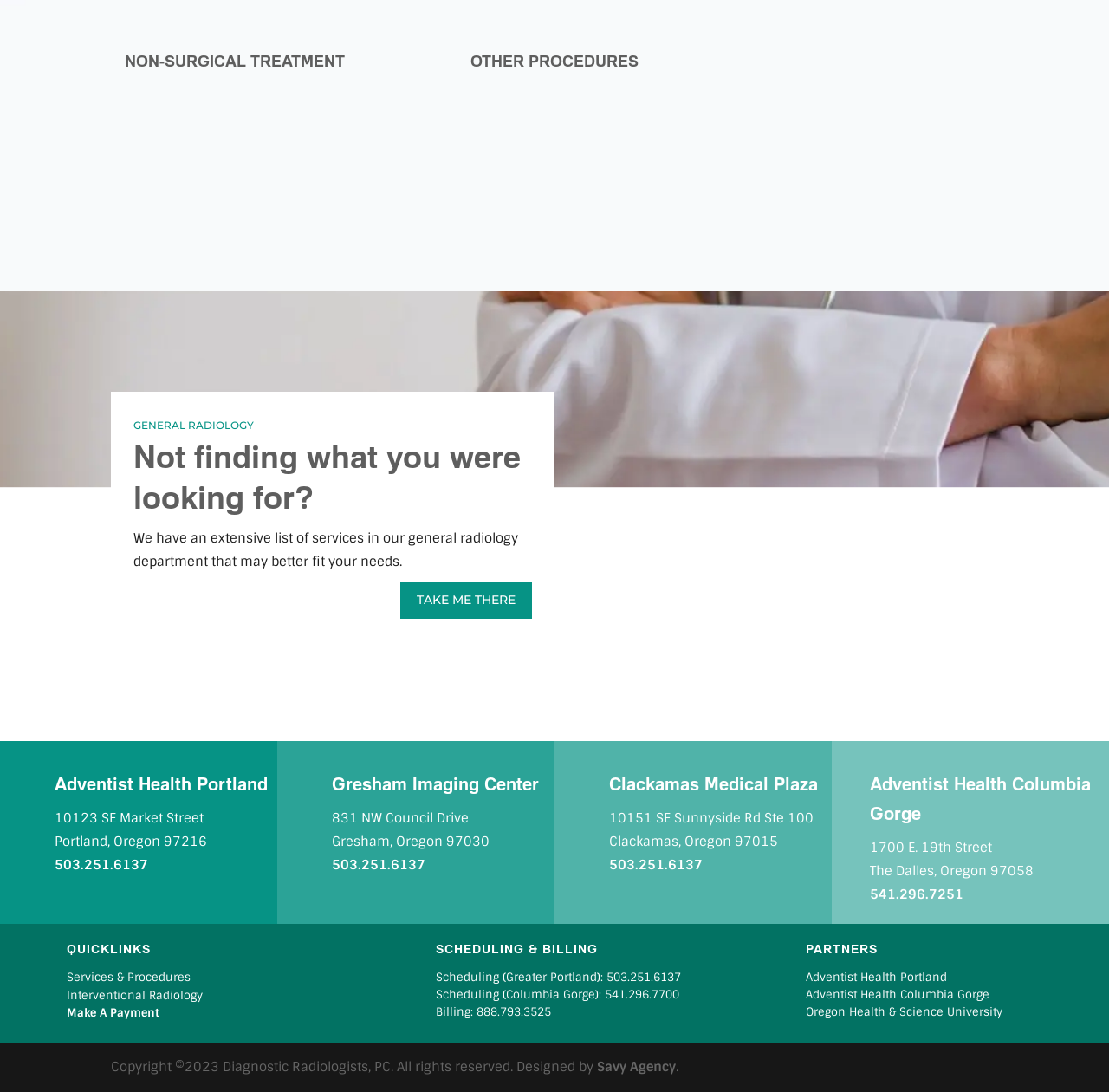Pinpoint the bounding box coordinates of the clickable element needed to complete the instruction: "Visit Adventist Health Portland". The coordinates should be provided as four float numbers between 0 and 1: [left, top, right, bottom].

[0.727, 0.888, 0.854, 0.901]